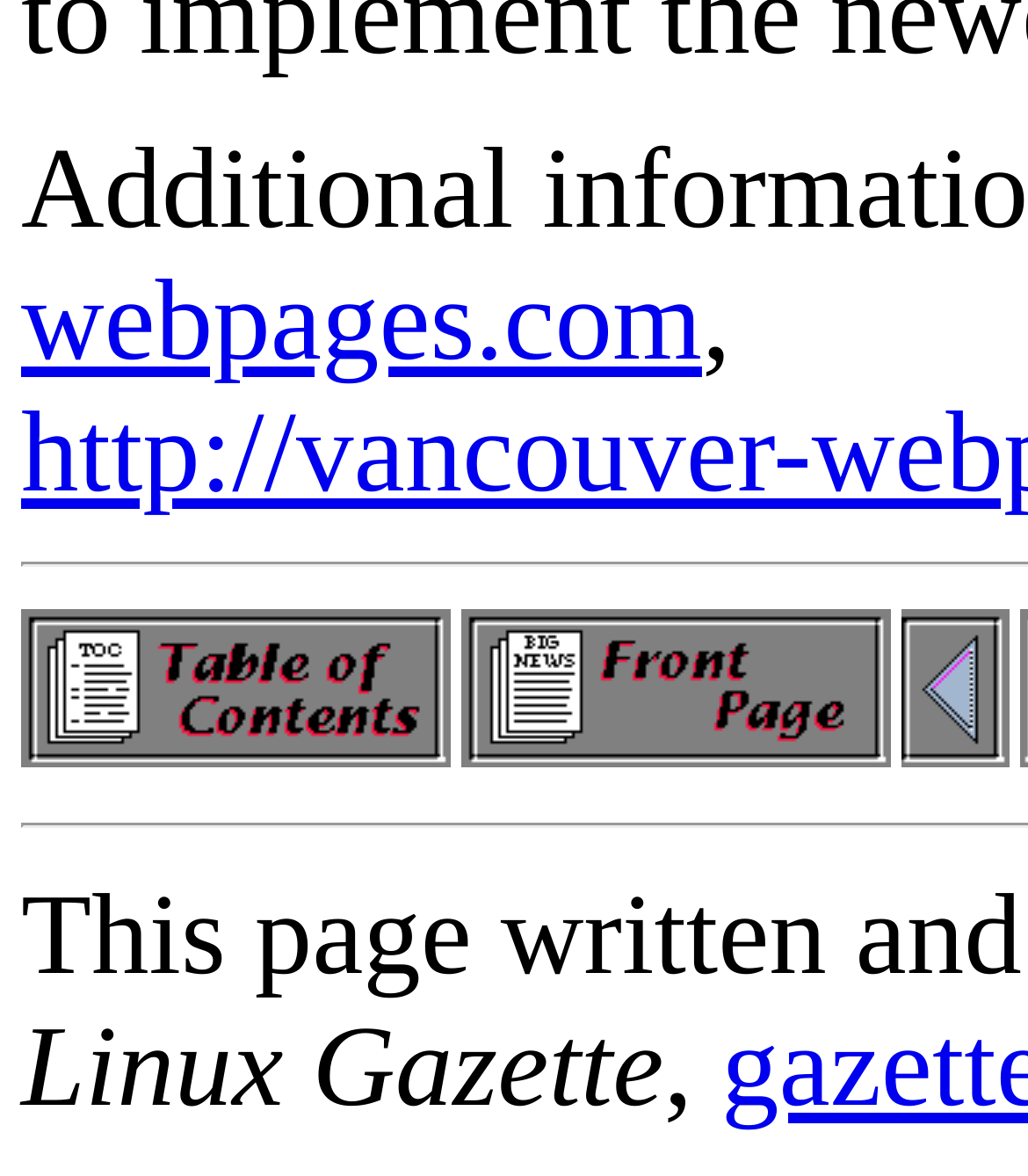How many links are there at the top of the webpage?
Look at the image and respond with a one-word or short-phrase answer.

3